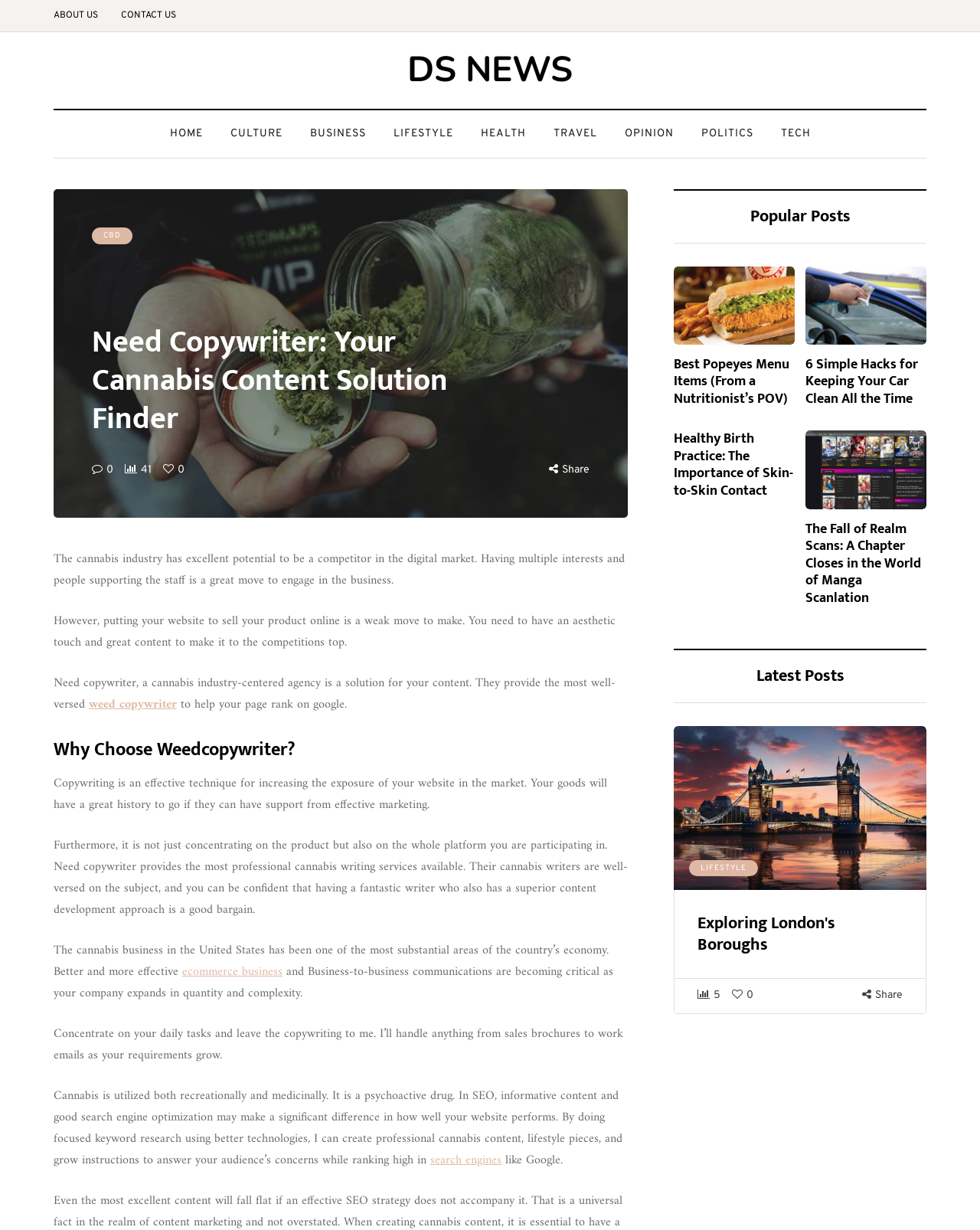What type of content can Need Copywriter create?
Carefully analyze the image and provide a detailed answer to the question.

Based on the webpage, Need Copywriter can create a range of content, including lifestyle pieces, grow instructions, and sales brochures, to help cannabis businesses communicate effectively with their audience and establish a strong online presence.